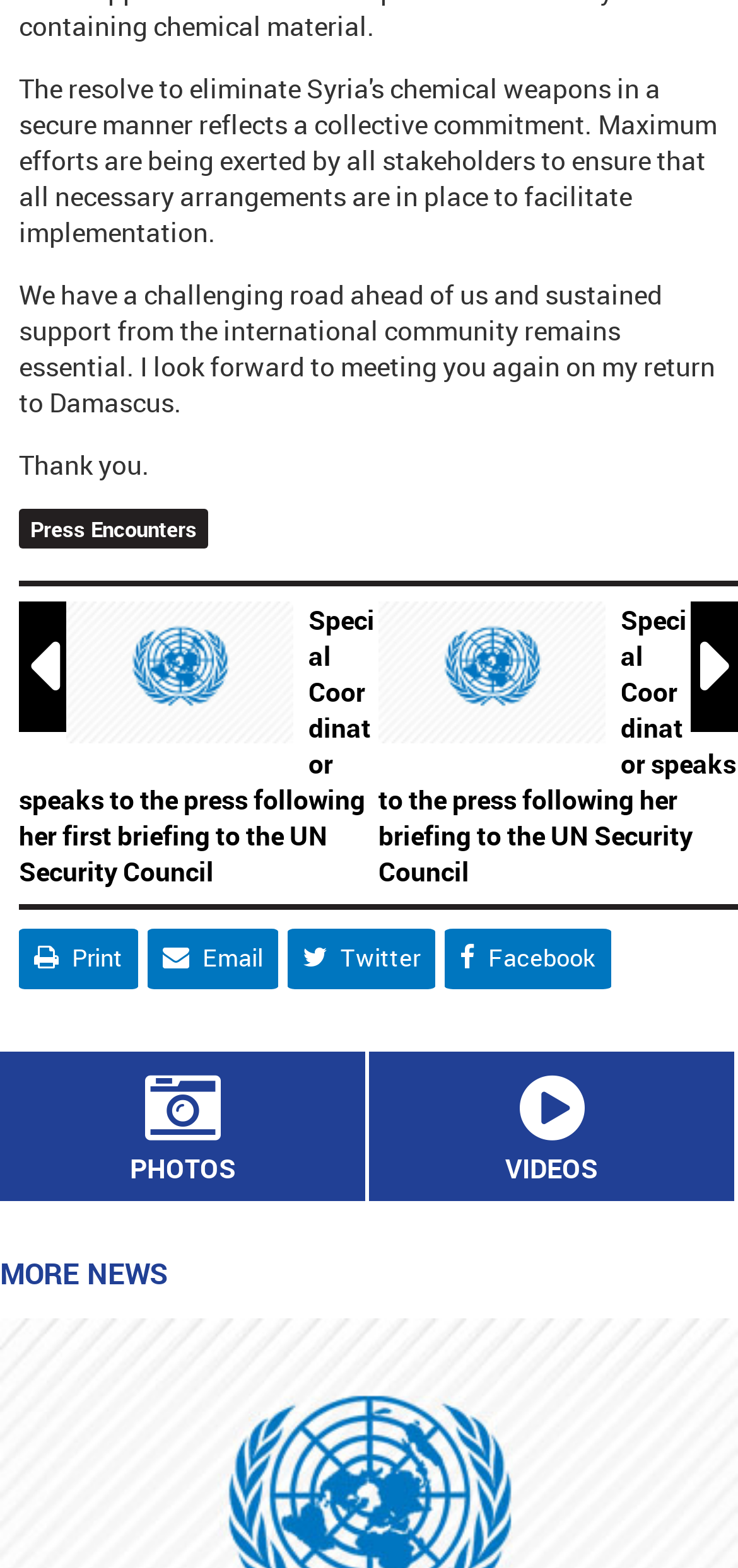Please provide the bounding box coordinates for the element that needs to be clicked to perform the instruction: "go to page 2". The coordinates must consist of four float numbers between 0 and 1, formatted as [left, top, right, bottom].

None